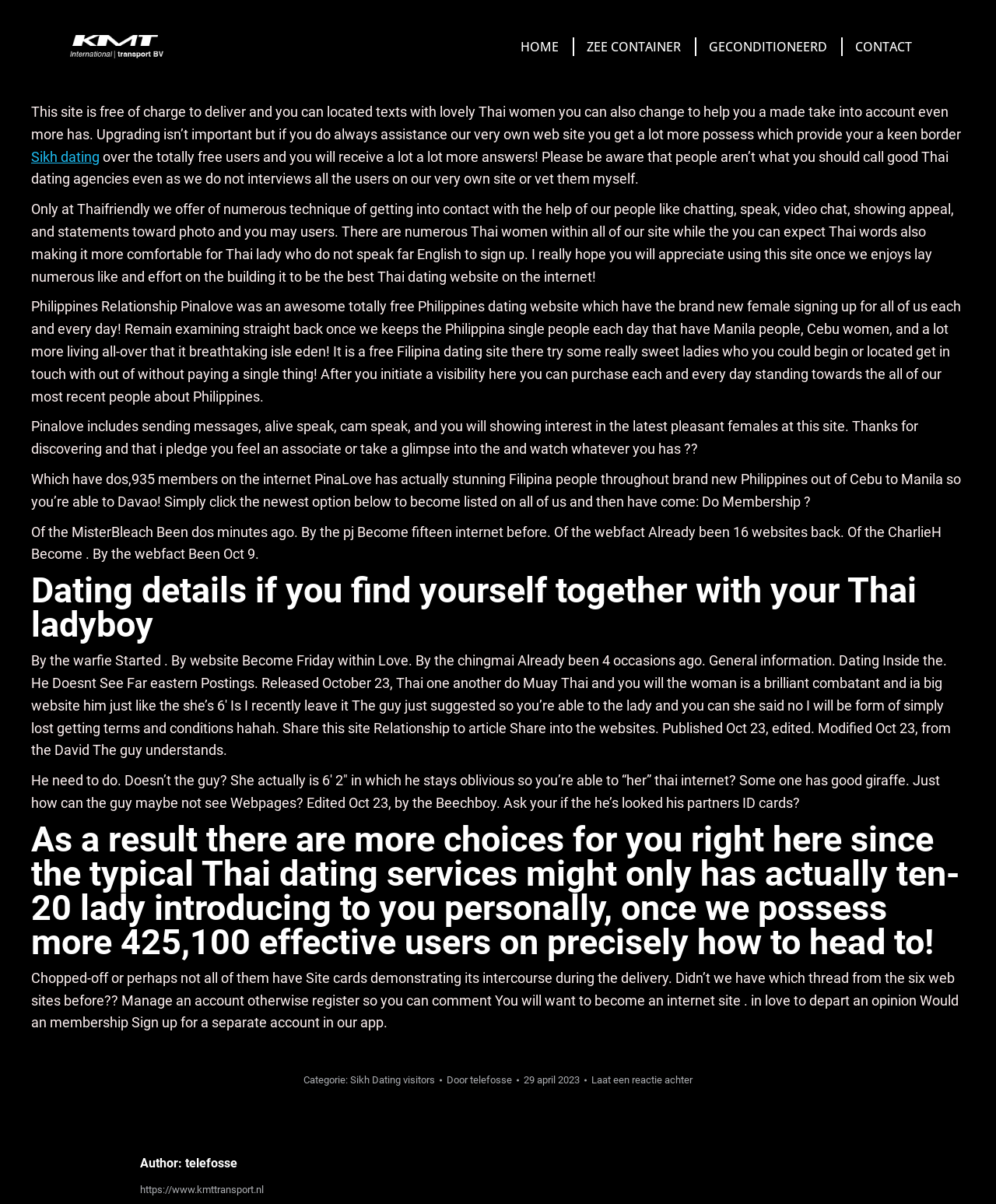How many members are online on PinaLove?
Please provide a comprehensive answer to the question based on the webpage screenshot.

According to the webpage content, specifically the text 'With 2,935 members online PinaLove has stunning Filipina women throughout the Philippines from Cebu to Manila to Davao!', it is stated that there are 2,935 members online on PinaLove.